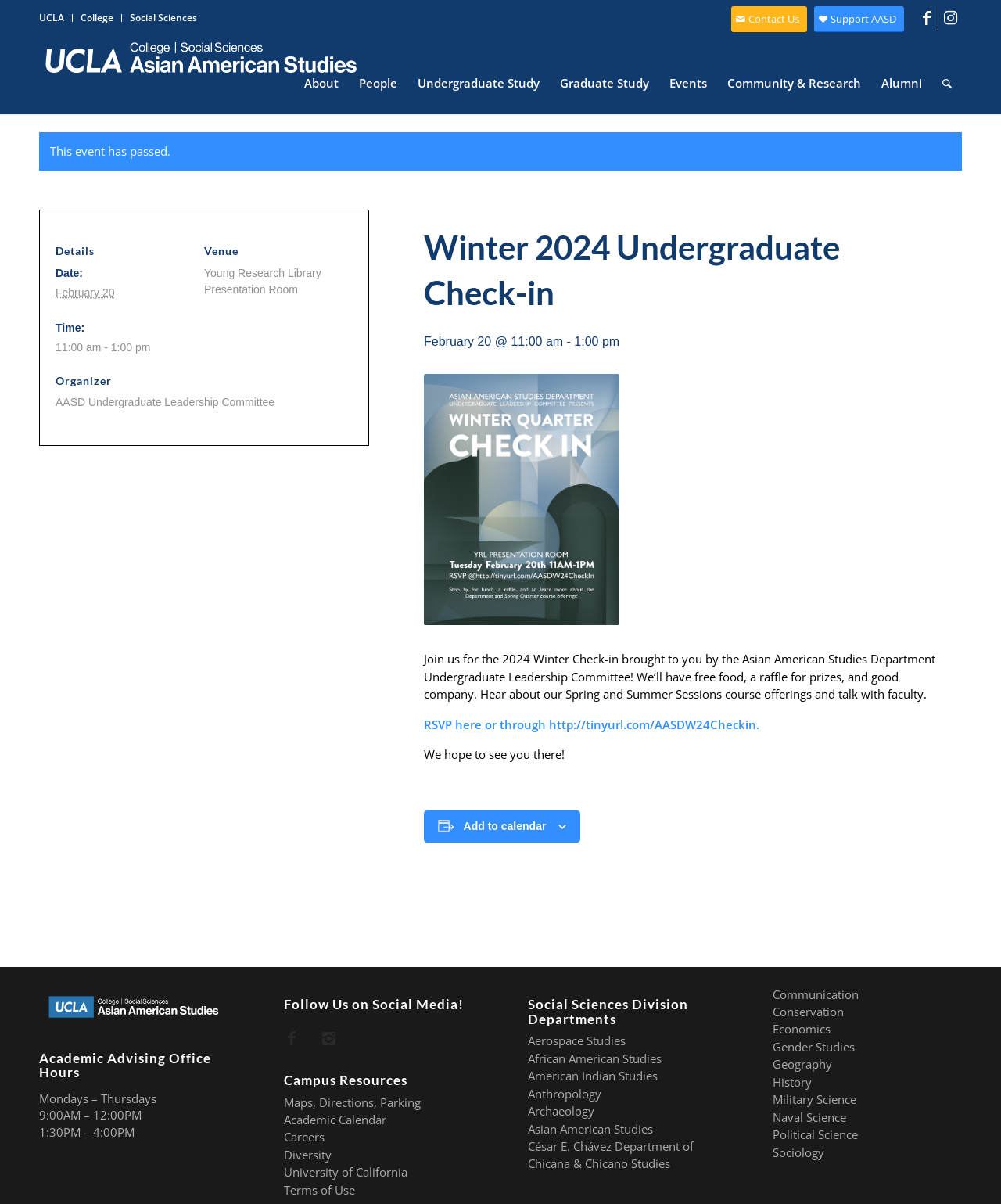Could you locate the bounding box coordinates for the section that should be clicked to accomplish this task: "Click on the 'Contact Us' link".

[0.73, 0.005, 0.806, 0.026]